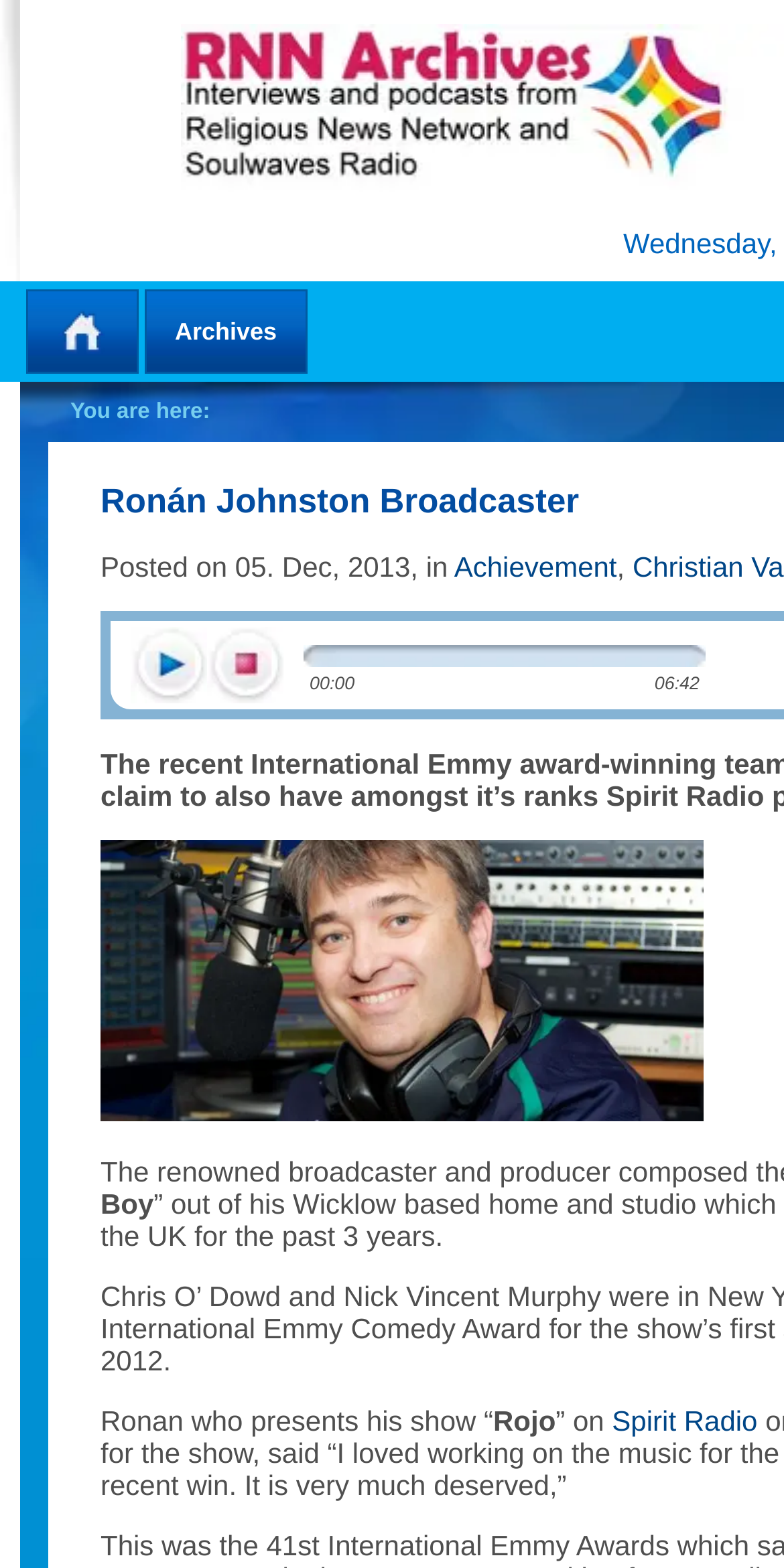What is the radio station that Ronan presents his show on?
From the image, respond using a single word or phrase.

Spirit Radio